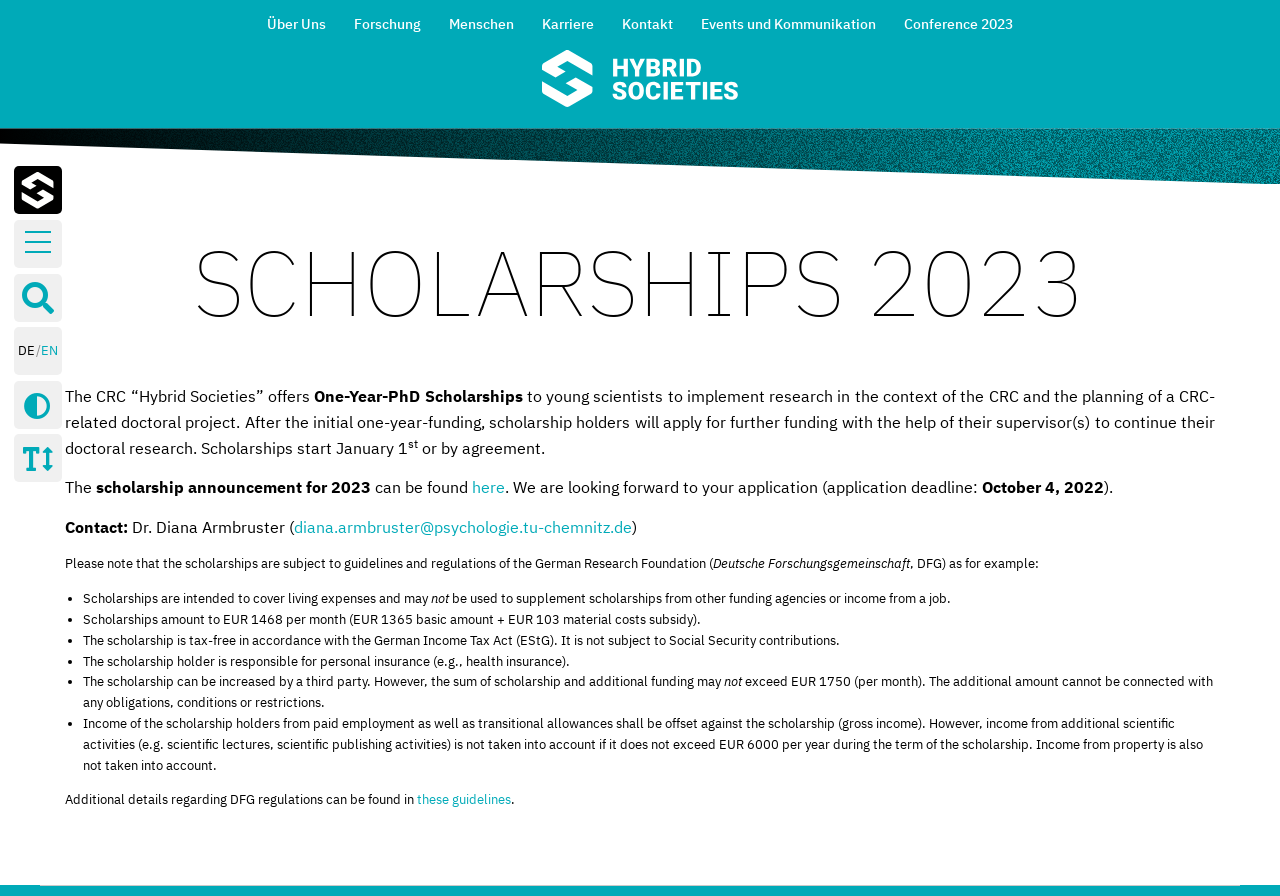Determine the bounding box coordinates of the region I should click to achieve the following instruction: "Read more about scholarships". Ensure the bounding box coordinates are four float numbers between 0 and 1, i.e., [left, top, right, bottom].

[0.369, 0.533, 0.395, 0.555]